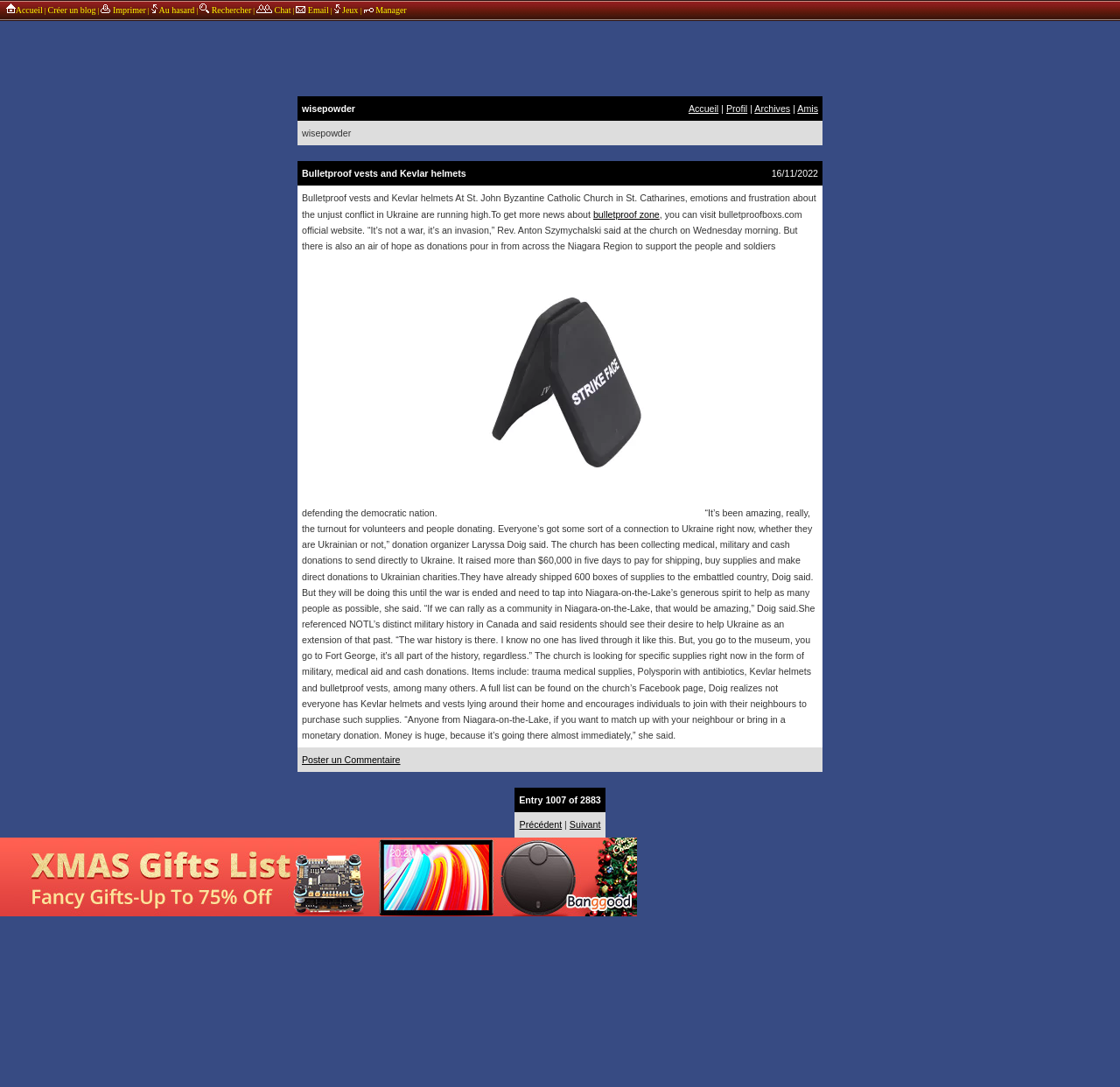Identify the bounding box coordinates of the HTML element based on this description: "Au hasard".

[0.135, 0.005, 0.174, 0.014]